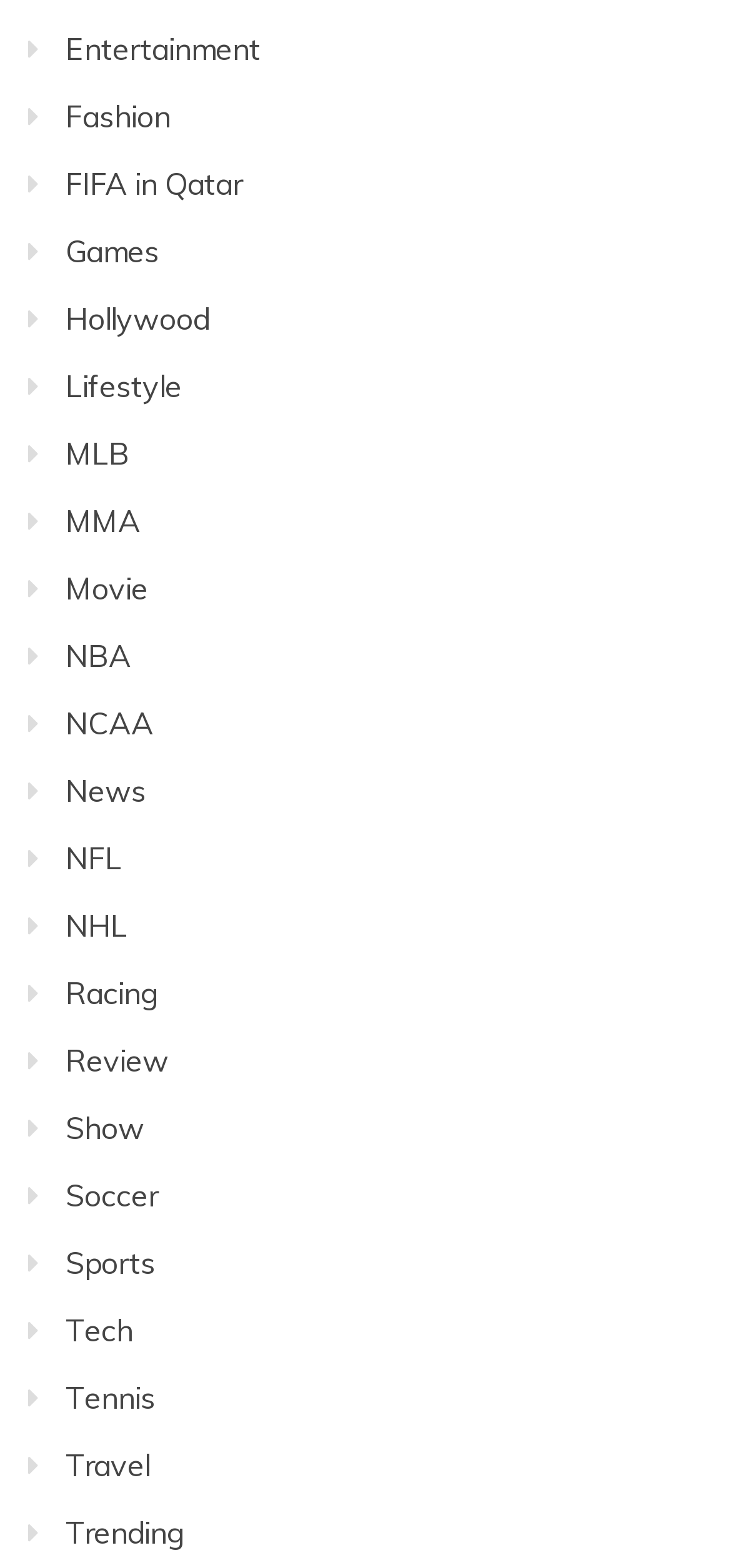Identify the bounding box for the described UI element: "Tech".

[0.09, 0.837, 0.182, 0.86]